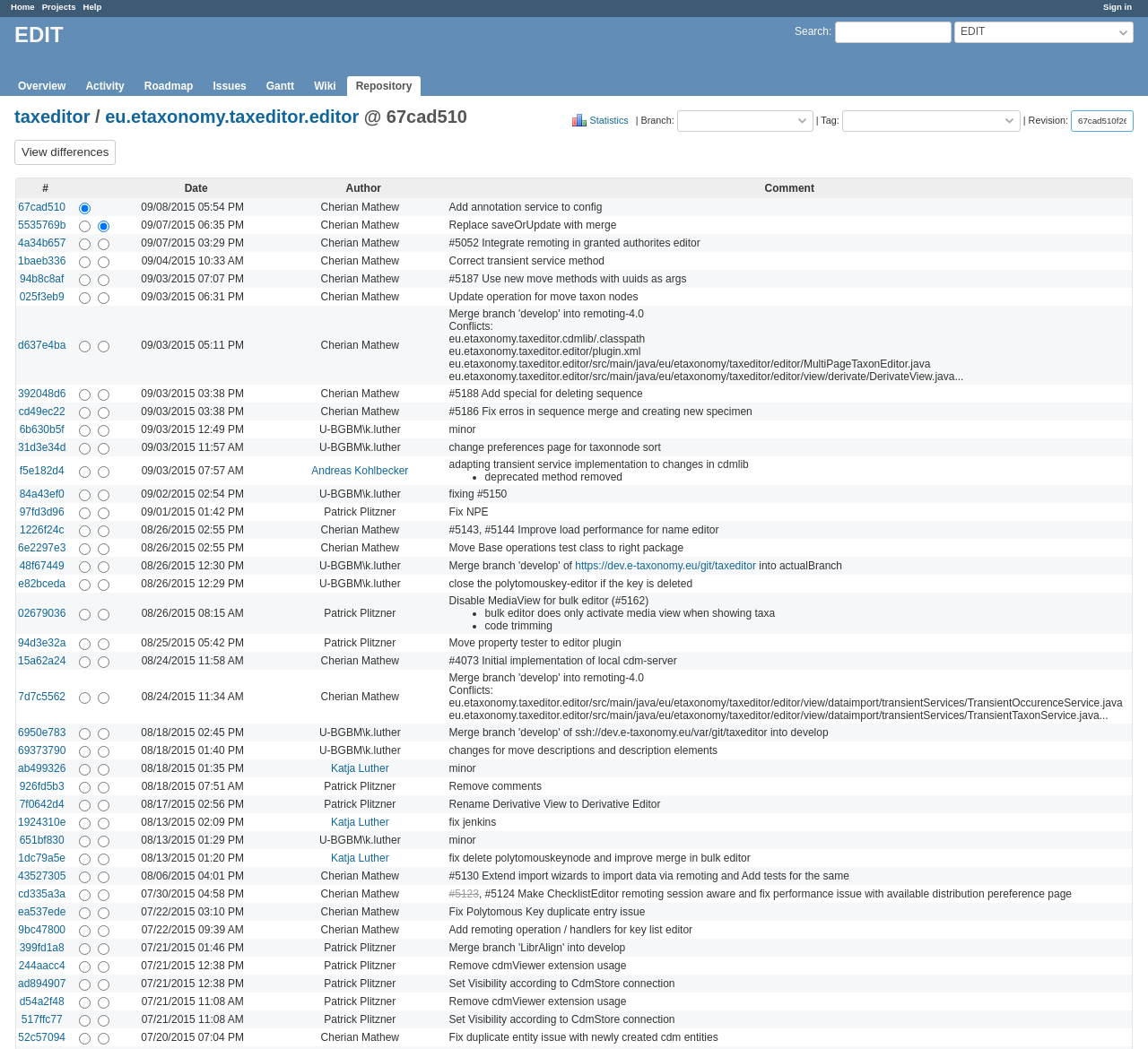Determine the bounding box coordinates for the area that needs to be clicked to fulfill this task: "Select a revision". The coordinates must be given as four float numbers between 0 and 1, i.e., [left, top, right, bottom].

[0.933, 0.105, 0.988, 0.126]